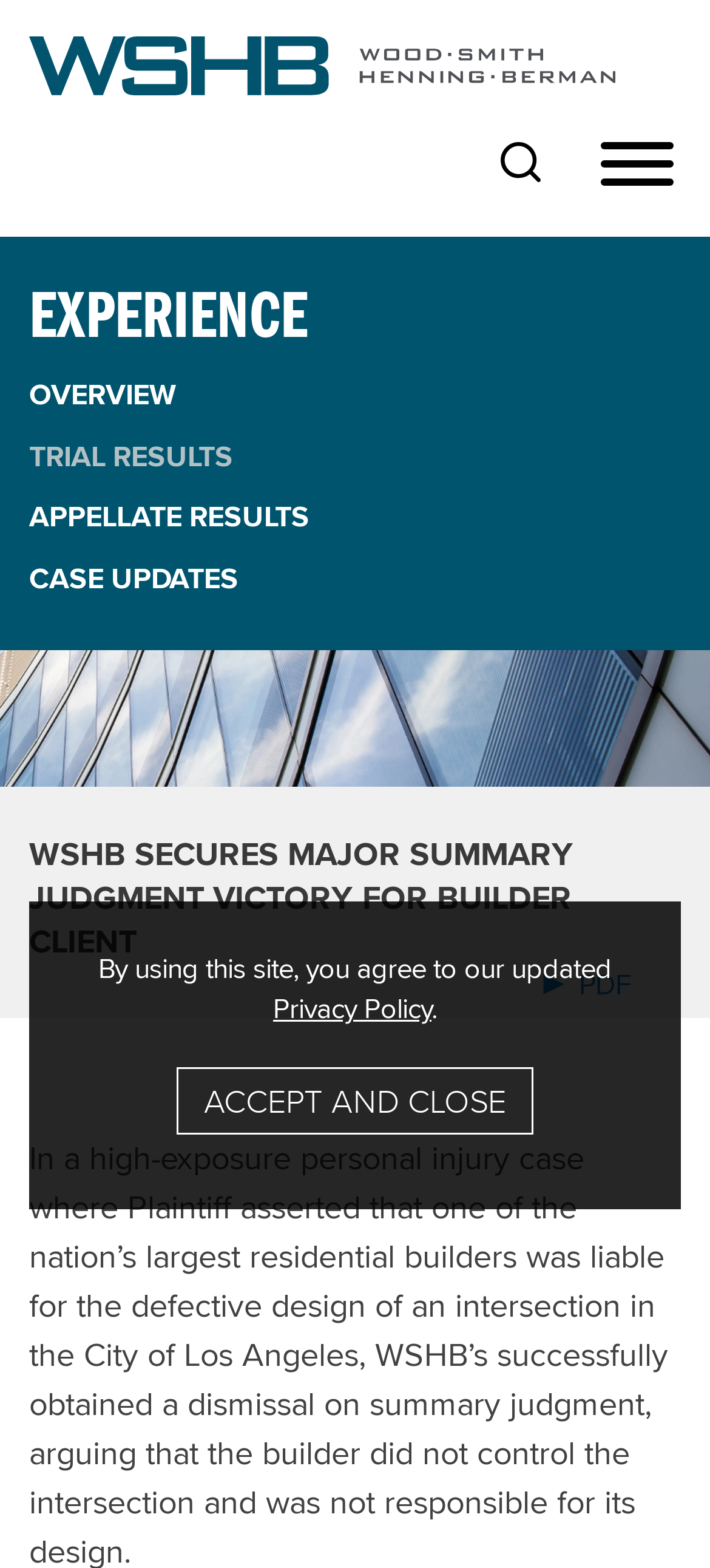Locate the bounding box coordinates of the clickable area needed to fulfill the instruction: "download the PDF".

[0.764, 0.615, 0.89, 0.642]